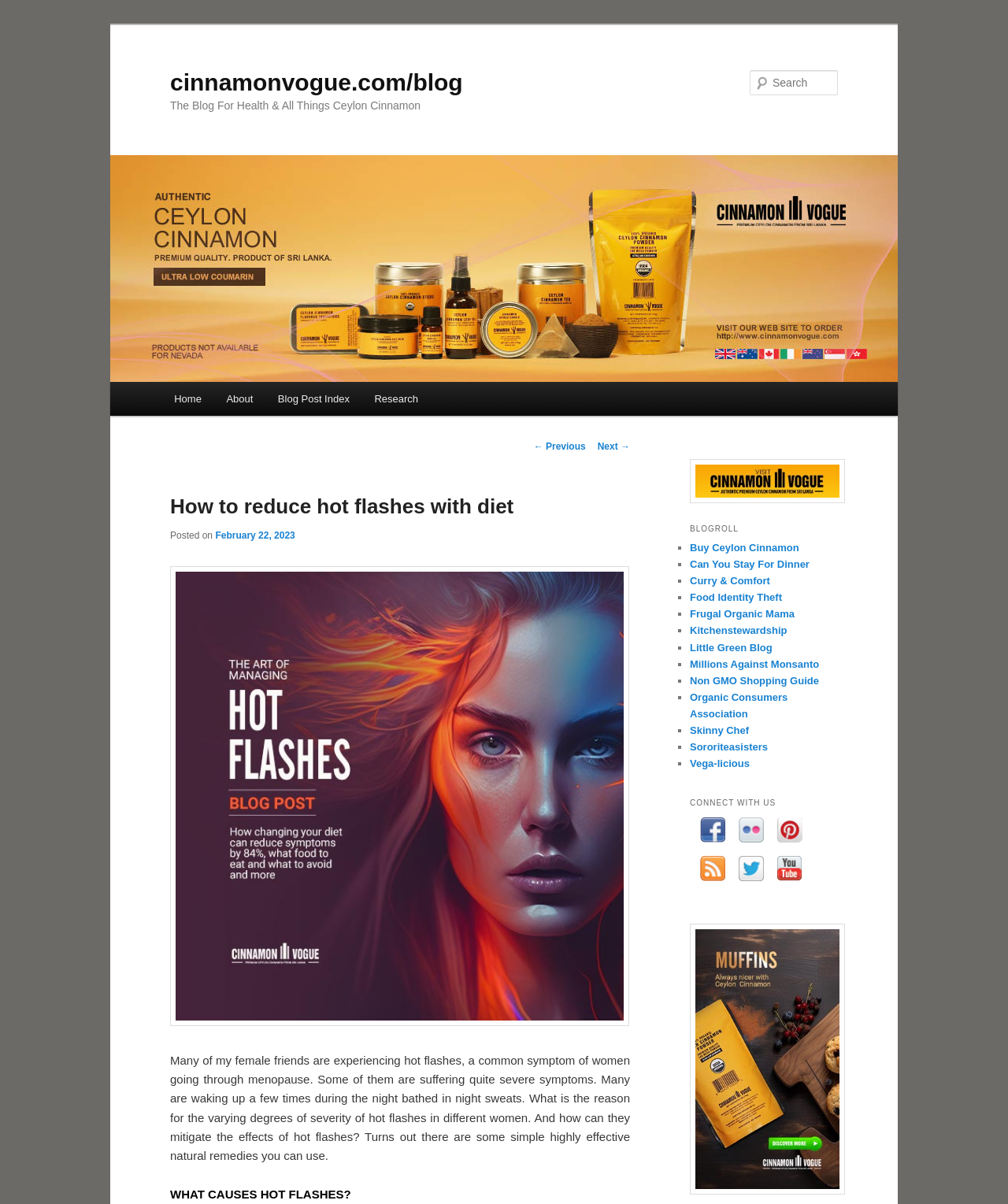Show me the bounding box coordinates of the clickable region to achieve the task as per the instruction: "Explore the blog post index".

[0.263, 0.317, 0.359, 0.345]